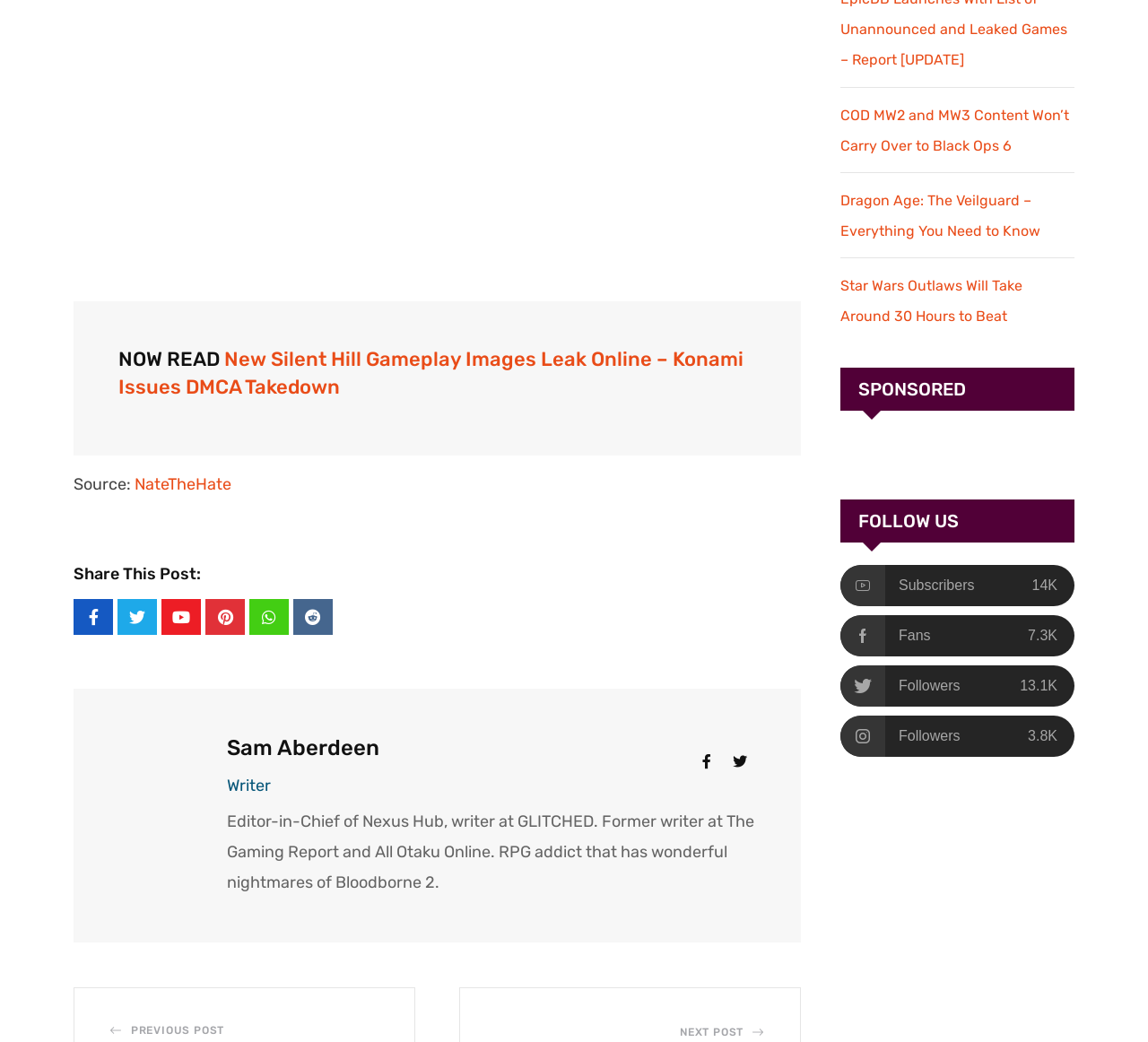Provide a one-word or short-phrase response to the question:
How many subscribers does the website have on YouTube?

14K